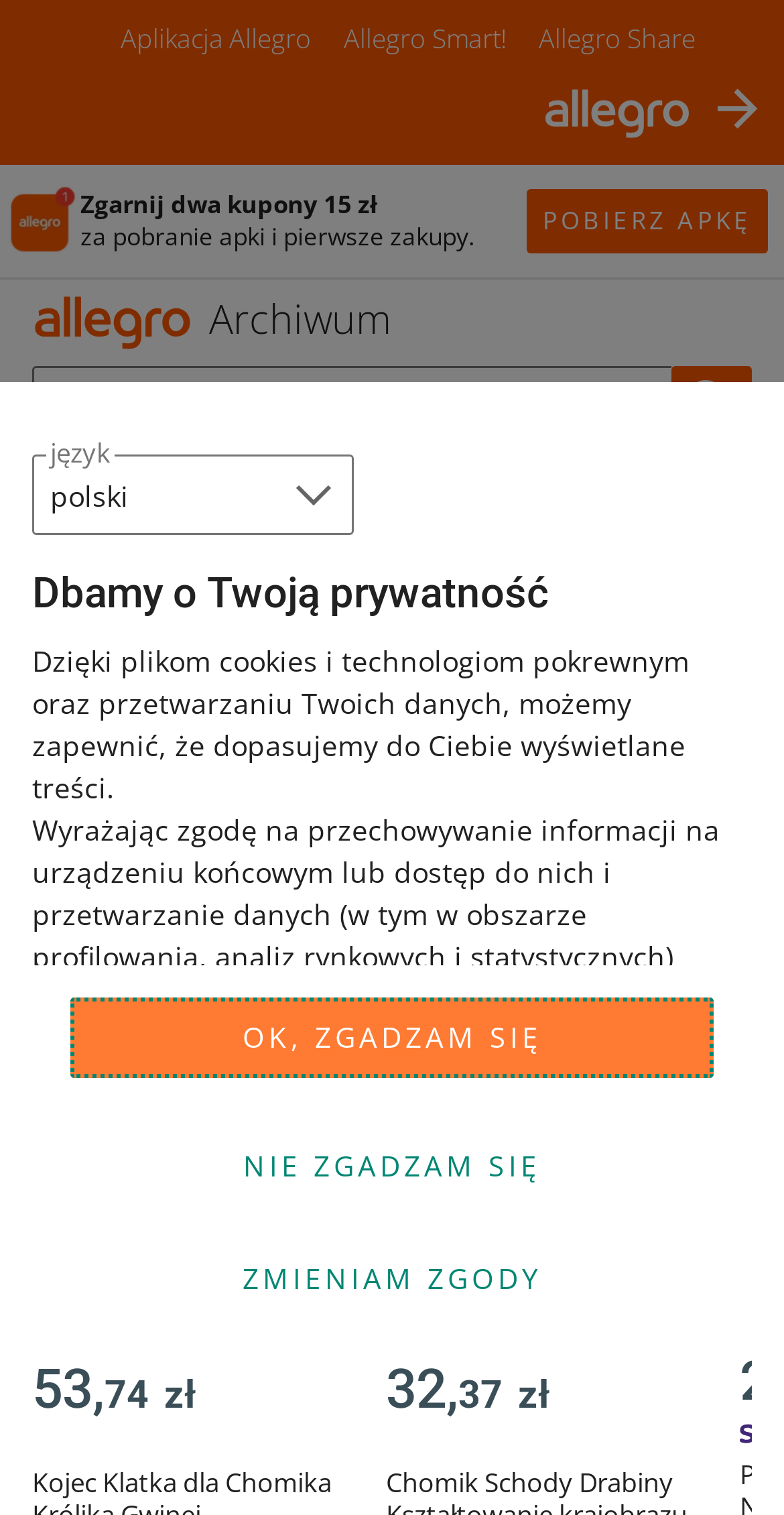Offer a detailed explanation of the webpage layout and contents.

This webpage appears to be an archived product listing on Allegro, a Polish e-commerce platform. At the top, there is a privacy alert dialog with a heading "Dbamy o Twoją prywatność" (We care about your privacy) and a combobox to select a language. Below the dialog, there are three buttons: "OK, ZGADZAM SIĘ" (OK, I agree), "NIE ZGADZAM SIĘ" (I don't agree), and "ZMIENIAM ZGODY" (I change my consent).

On the top-left corner, there are three links: "Aplikacja Allegro" (Allegro Application), "Allegro Smart!", and "Allegro Share". Next to these links, there is an image of the Allegro logo. On the top-right corner, there is an image of a notification icon.

Below the top section, there is a heading "Allegro - wygodne i bezpieczne zakupy online, największy wybór ofert Archiwum" (Allegro - convenient and secure online shopping, the largest selection of offers Archive). This heading is accompanied by an image and two links: "Allegro - wygodne i bezpieczne zakupy online, największy wybór ofert" and "Archiwum".

On the left side, there is a search bar with a combobox to select what to search for and a button "SZUKAJ" (Search). Below the search bar, there are several links to different categories, including "Wszystkie kategorie" (All categories), "Motoryzacja" (Motoring), "Dziecko" (Child), "Zabawki" (Toys), "Plastyczne" (Plastic), and "Prace ręczne" (Handicrafts).

The main content of the page is an archived product listing, which includes two product offers. Each offer has an image, a description, and pricing information. The first offer is for a "Kojec Klatka dla Chomika Królika Gwinei" (Cage for Guinea Pigs Hamster House) with a price of 99.42 zł for 2 pieces. The second offer is for a "Chomik Schody Drabiny Kształtowanie krajobrazu Klatka Jeż Myszy